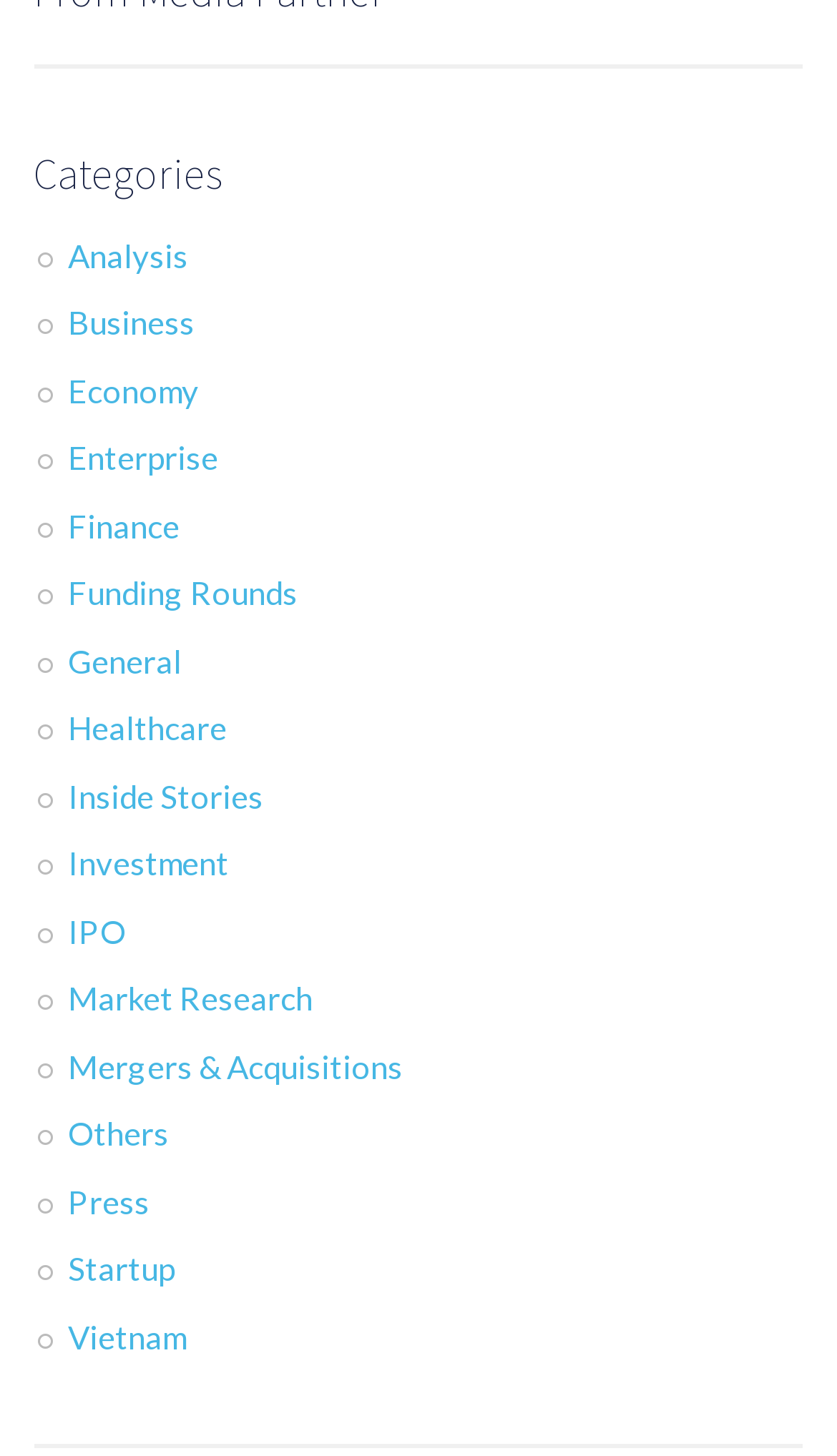Identify the bounding box coordinates of the section that should be clicked to achieve the task described: "View Analysis category".

[0.081, 0.162, 0.225, 0.188]